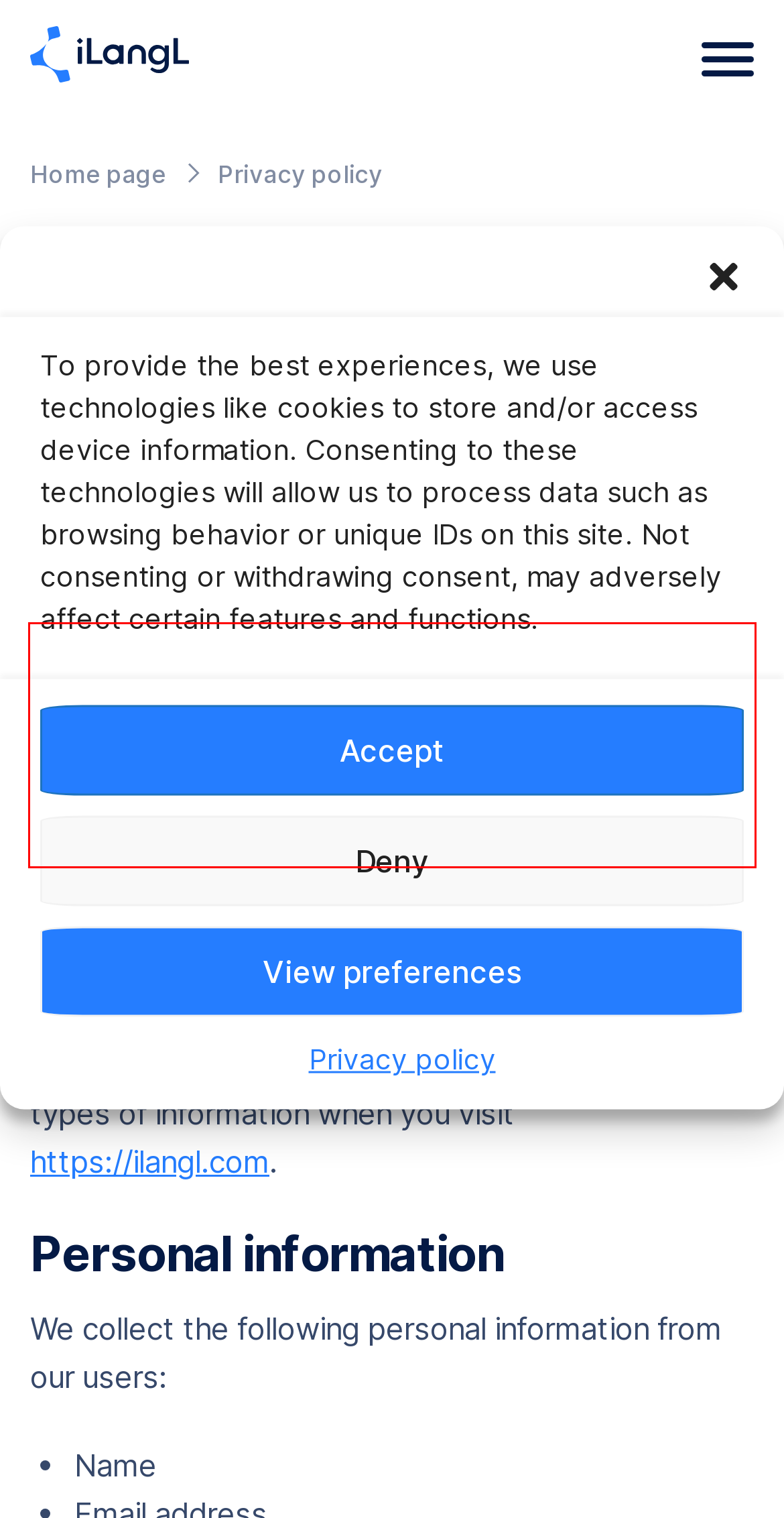Please extract the text content from the UI element enclosed by the red rectangle in the screenshot.

iLangL is committed to protecting users' privacy and addressing potential privacy concerns. The following information has been posted to help you, the consumer, understand what private information we collect and how your information is used.